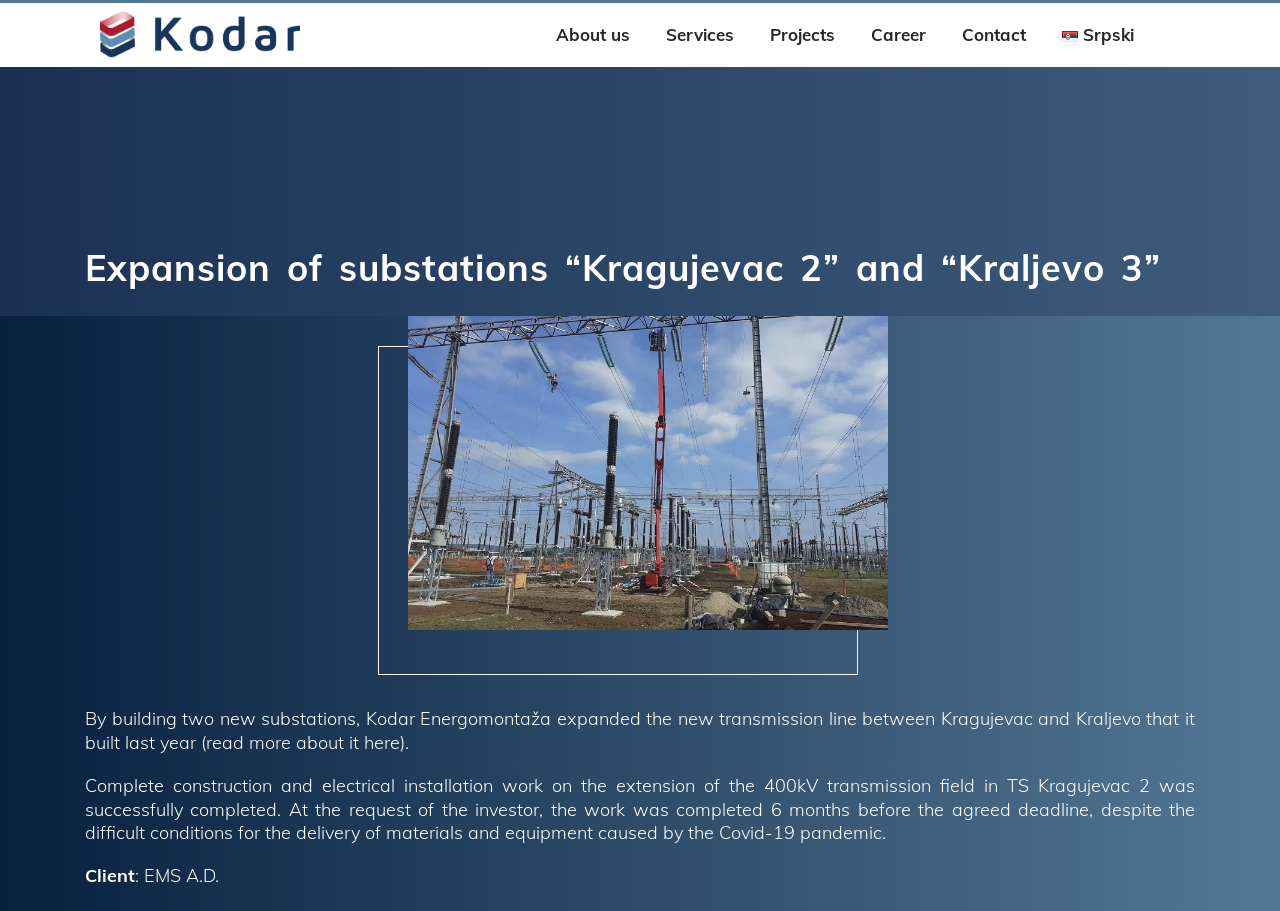Please specify the bounding box coordinates of the clickable region to carry out the following instruction: "View the 'Kodar' image". The coordinates should be four float numbers between 0 and 1, in the format [left, top, right, bottom].

[0.078, 0.011, 0.234, 0.064]